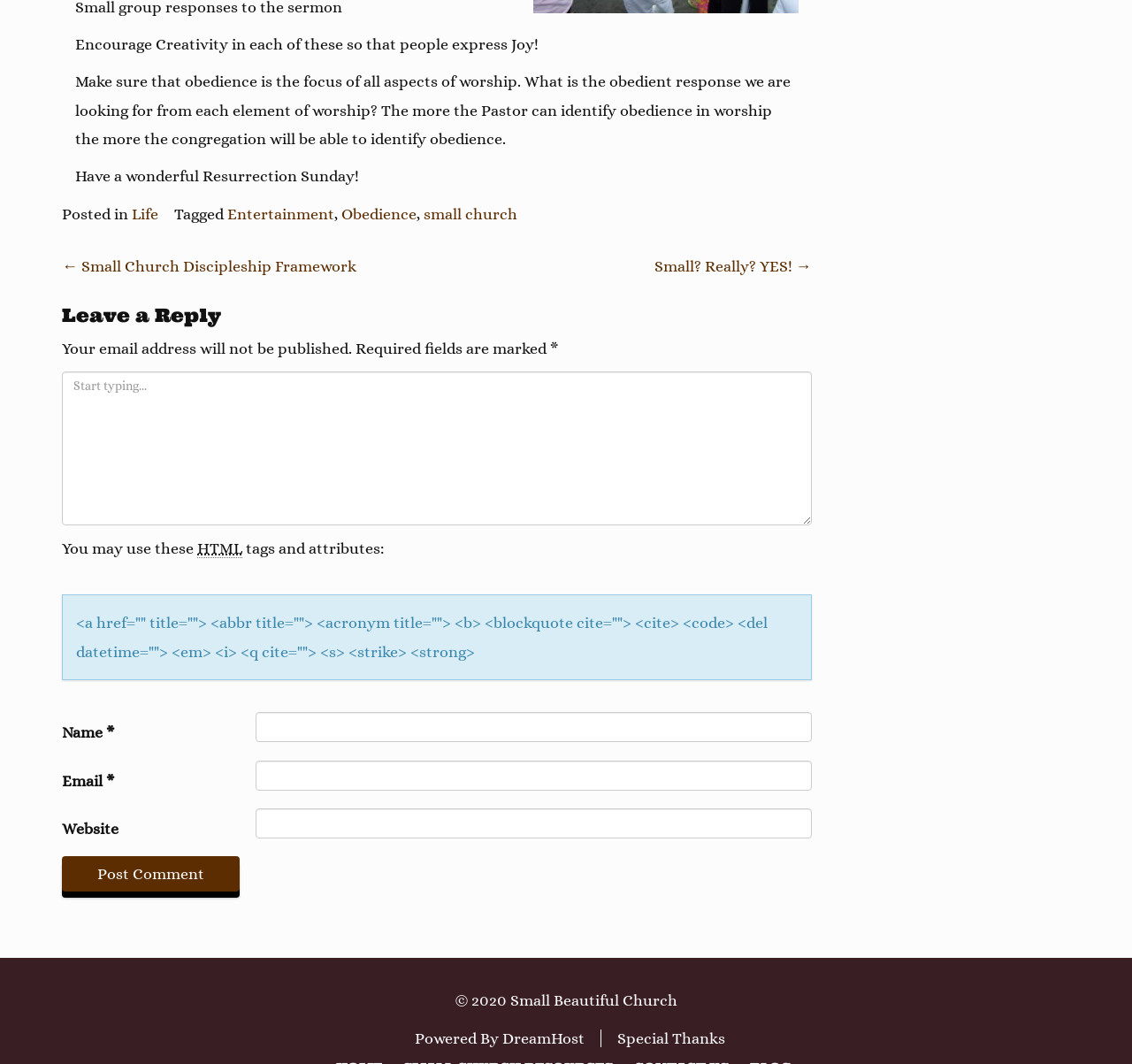What is the name of the church mentioned in the footer?
Please provide a single word or phrase as your answer based on the image.

Small Beautiful Church